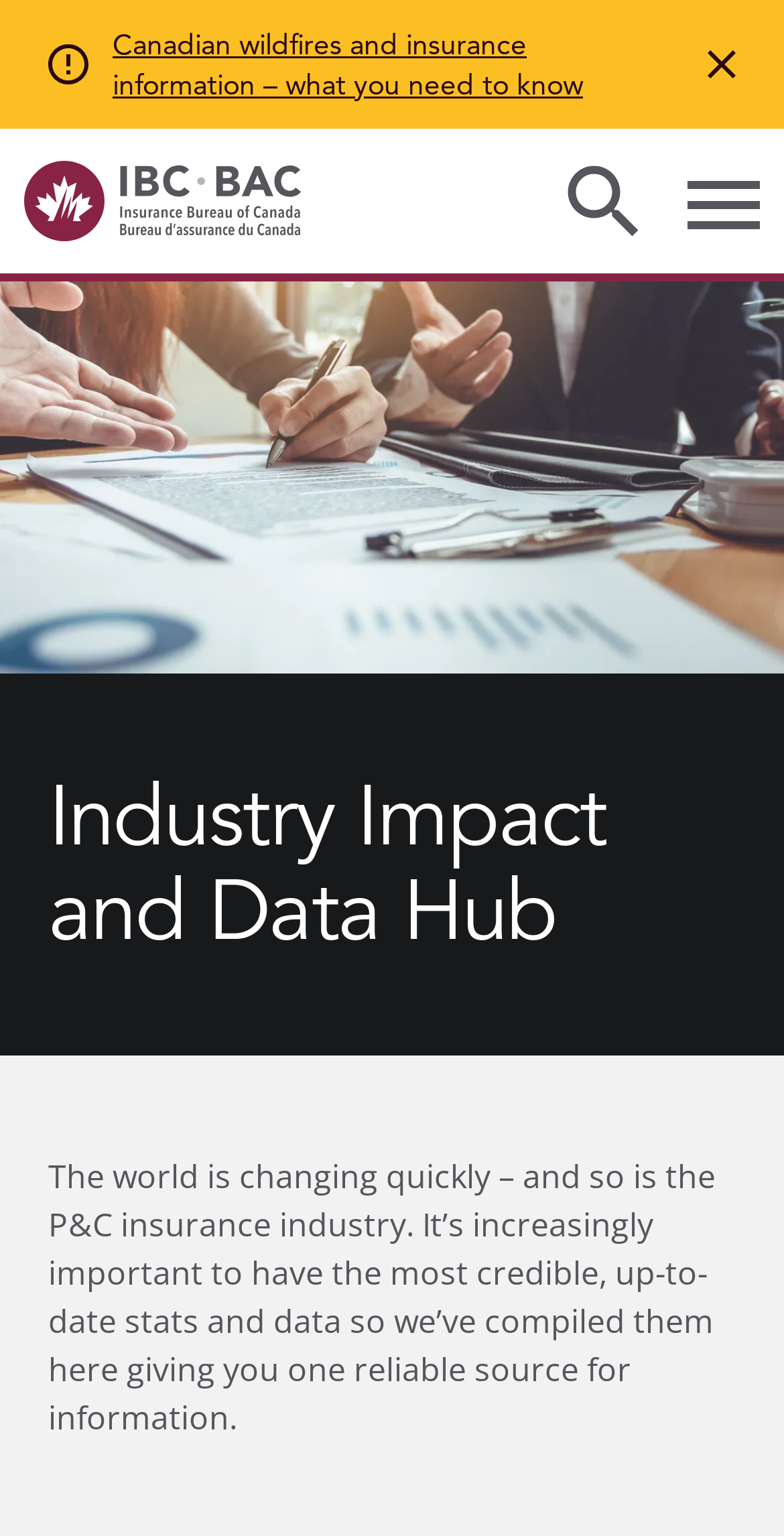Based on the image, provide a detailed and complete answer to the question: 
What is the image below the heading for?

The image element with the description 'Industry Impact and Data Hub Hero image' is located below the heading, which implies that it is a hero image related to the main topic of the webpage.